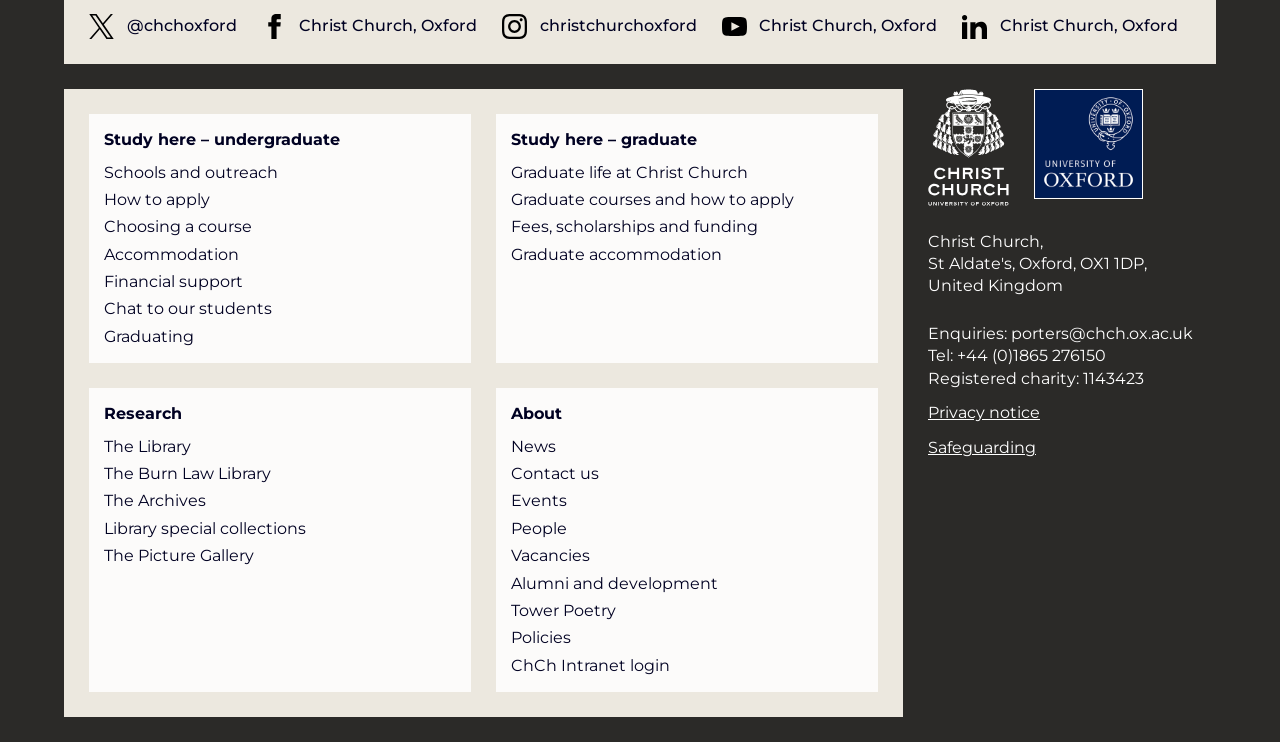Please find the bounding box coordinates of the section that needs to be clicked to achieve this instruction: "Go to 'About'".

[0.399, 0.543, 0.439, 0.574]